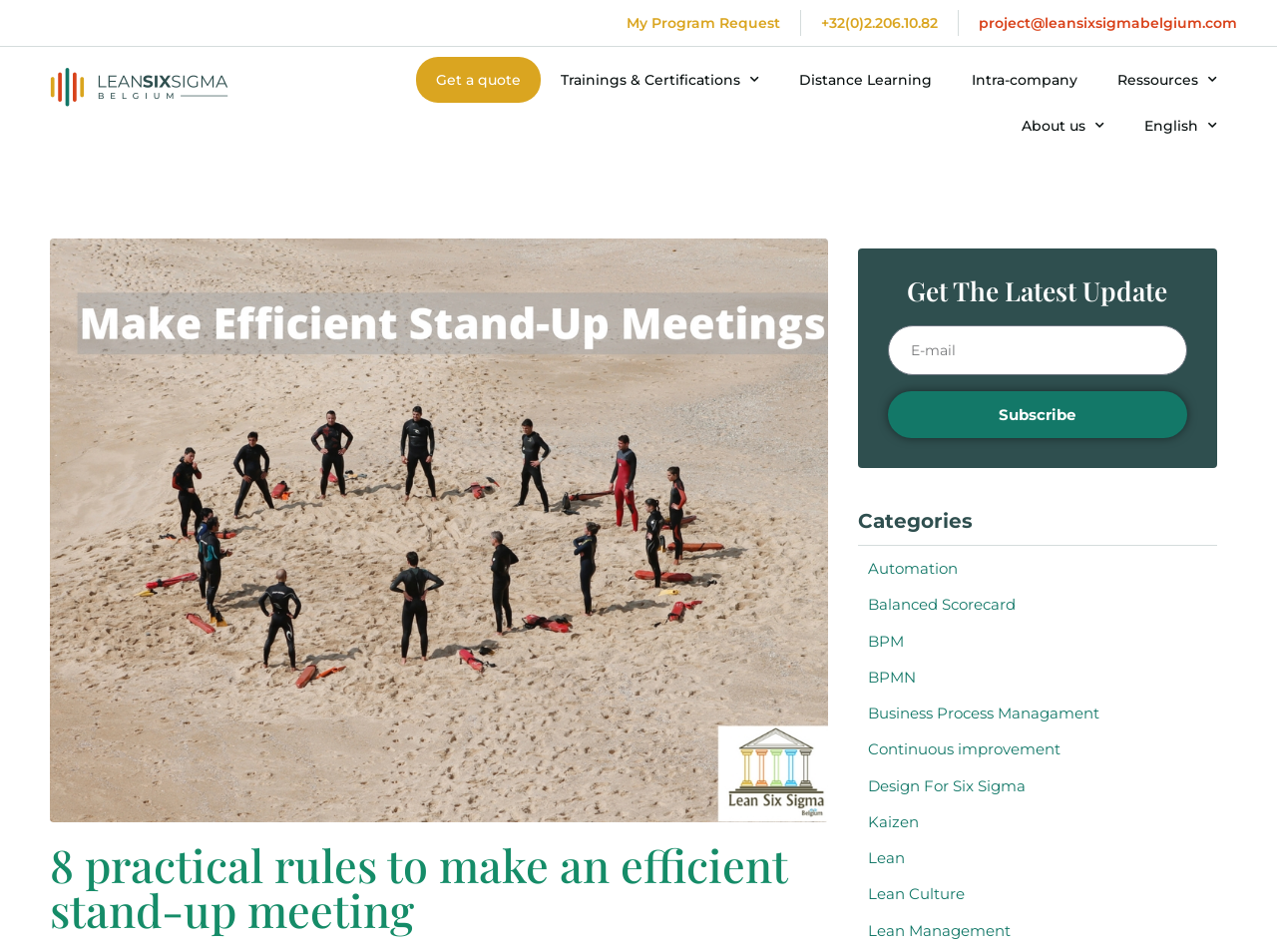Specify the bounding box coordinates of the area to click in order to execute this command: 'Click on 'Get a quote''. The coordinates should consist of four float numbers ranging from 0 to 1, and should be formatted as [left, top, right, bottom].

[0.326, 0.06, 0.423, 0.108]